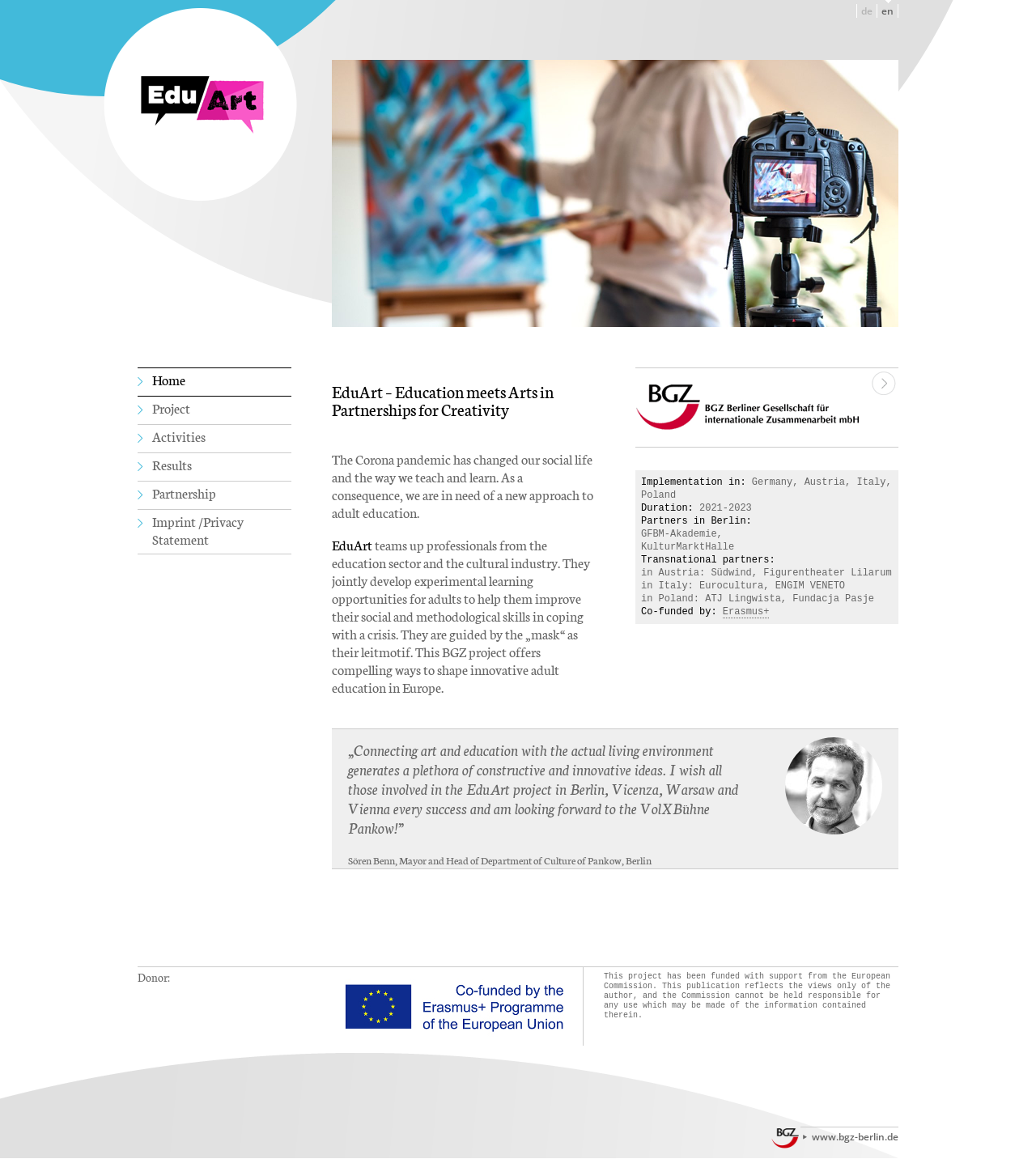Provide a single word or phrase to answer the given question: 
Who is the Mayor and Head of Department of Culture of Pankow, Berlin?

Sören Benn